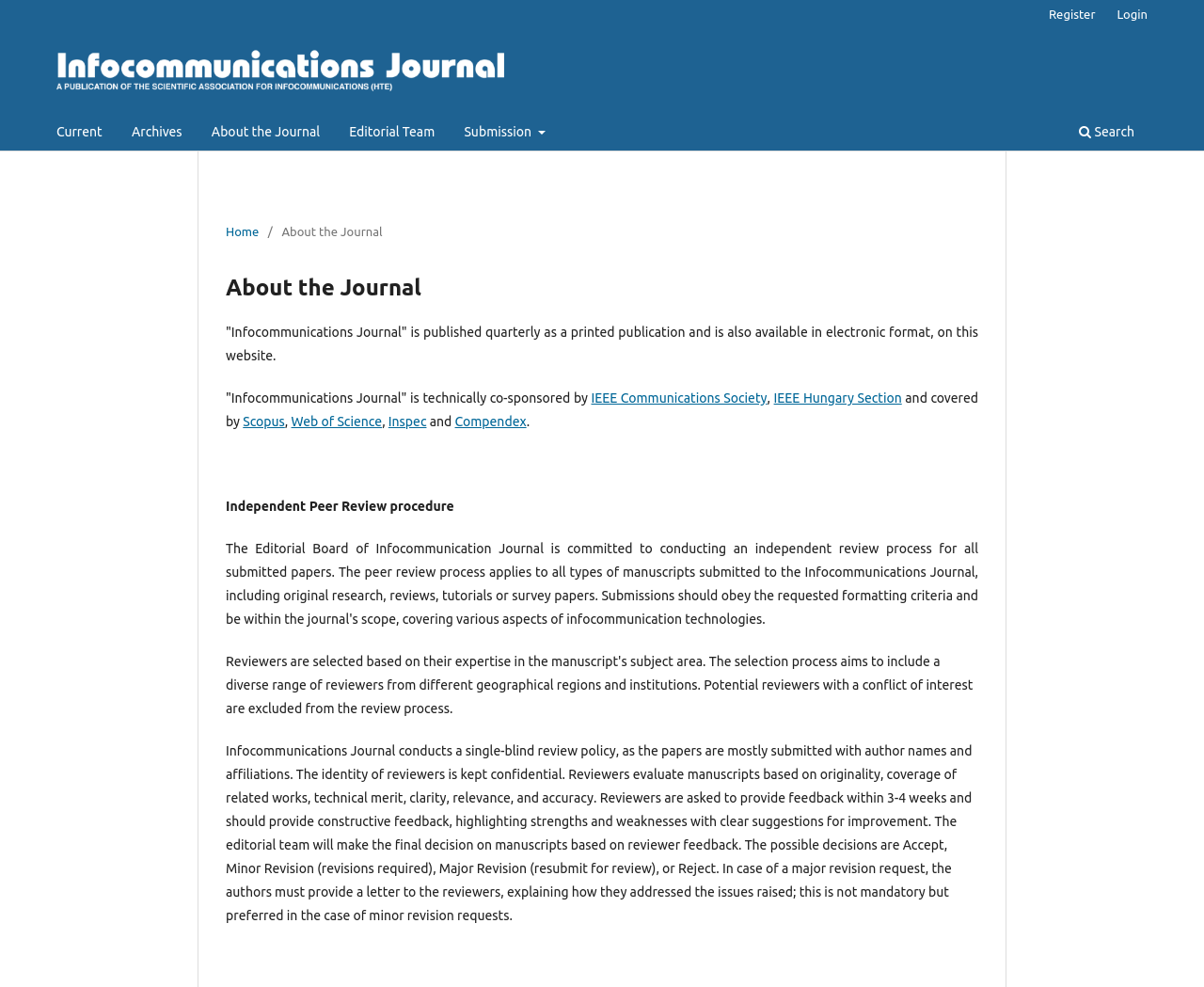Provide a thorough description of the webpage you see.

The webpage is about the Infocommunications Journal, a quarterly publication available in both print and electronic formats. At the top left corner, there is a logo image with a link. Below it, a navigation menu is located, containing links to "Current", "Archives", "About the Journal", "Editorial Team", "Submission", and "Search". On the top right corner, there are links to "Register" and "Login".

The main content of the page is divided into sections. The first section has a heading "About the Journal" and provides a brief description of the journal. Below it, there is a paragraph explaining that the journal is technically co-sponsored by IEEE Communications Society and IEEE Hungary Section, and is covered by several indexing services, including Scopus, Web of Science, Inspec, and Compendex.

The next section is about the journal's peer-review procedure. It explains that the journal conducts a single-blind review policy, where reviewers evaluate manuscripts based on several criteria, including originality, technical merit, and clarity. The section also outlines the possible decisions that can be made by the editorial team based on reviewer feedback.

Overall, the webpage provides an overview of the Infocommunications Journal, its publication details, and its peer-review process.